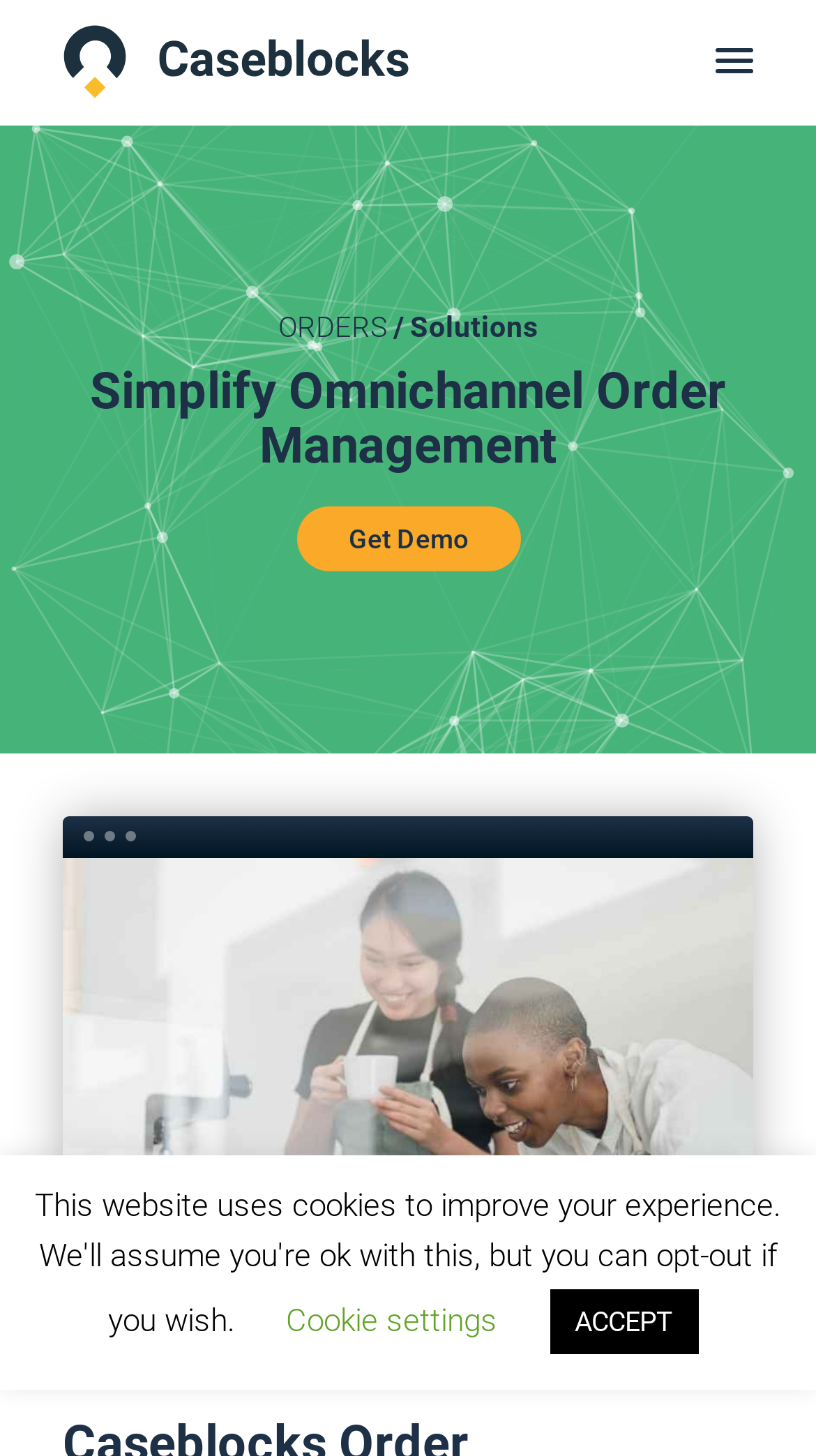What is the tone of the webpage?
Please describe in detail the information shown in the image to answer the question.

The webpage has a clean and organized layout, with a formal tone conveyed through the use of headings and a professional-sounding phrase like 'Simplify Omnichannel Order Management'. This suggests a professional tone, likely intended for businesses or organizations.